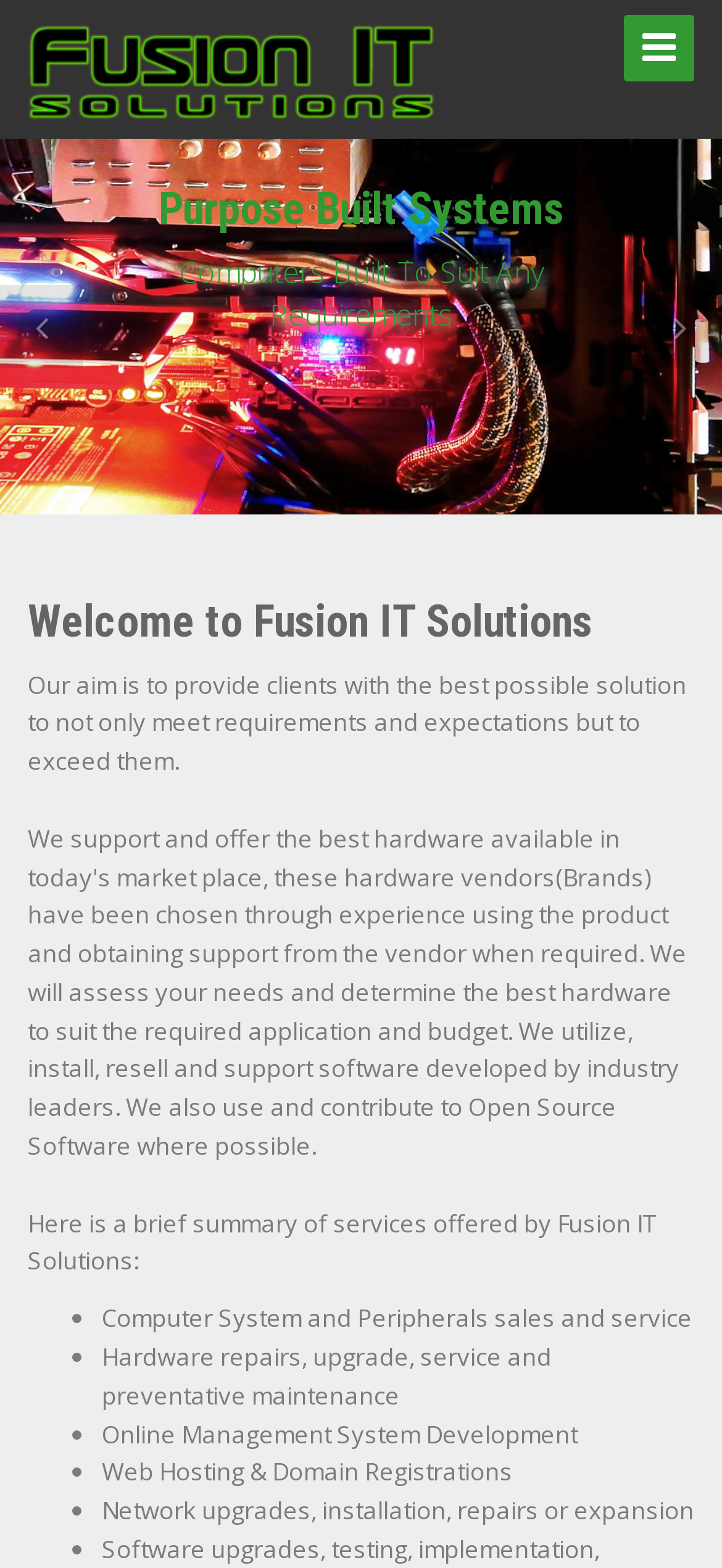What is the name of the company?
Using the image, answer in one word or phrase.

Fusion IT Solutions